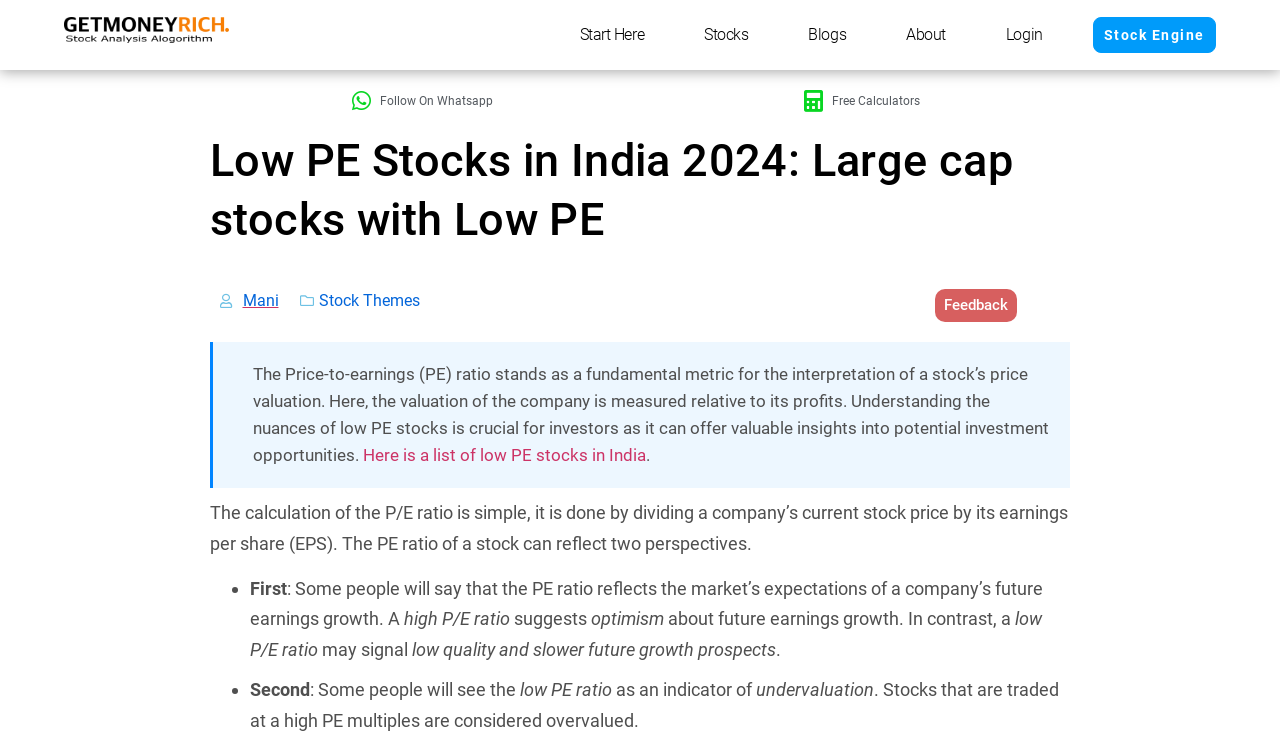Extract the bounding box coordinates for the UI element described as: "Follow On Whatsapp".

[0.164, 0.122, 0.492, 0.152]